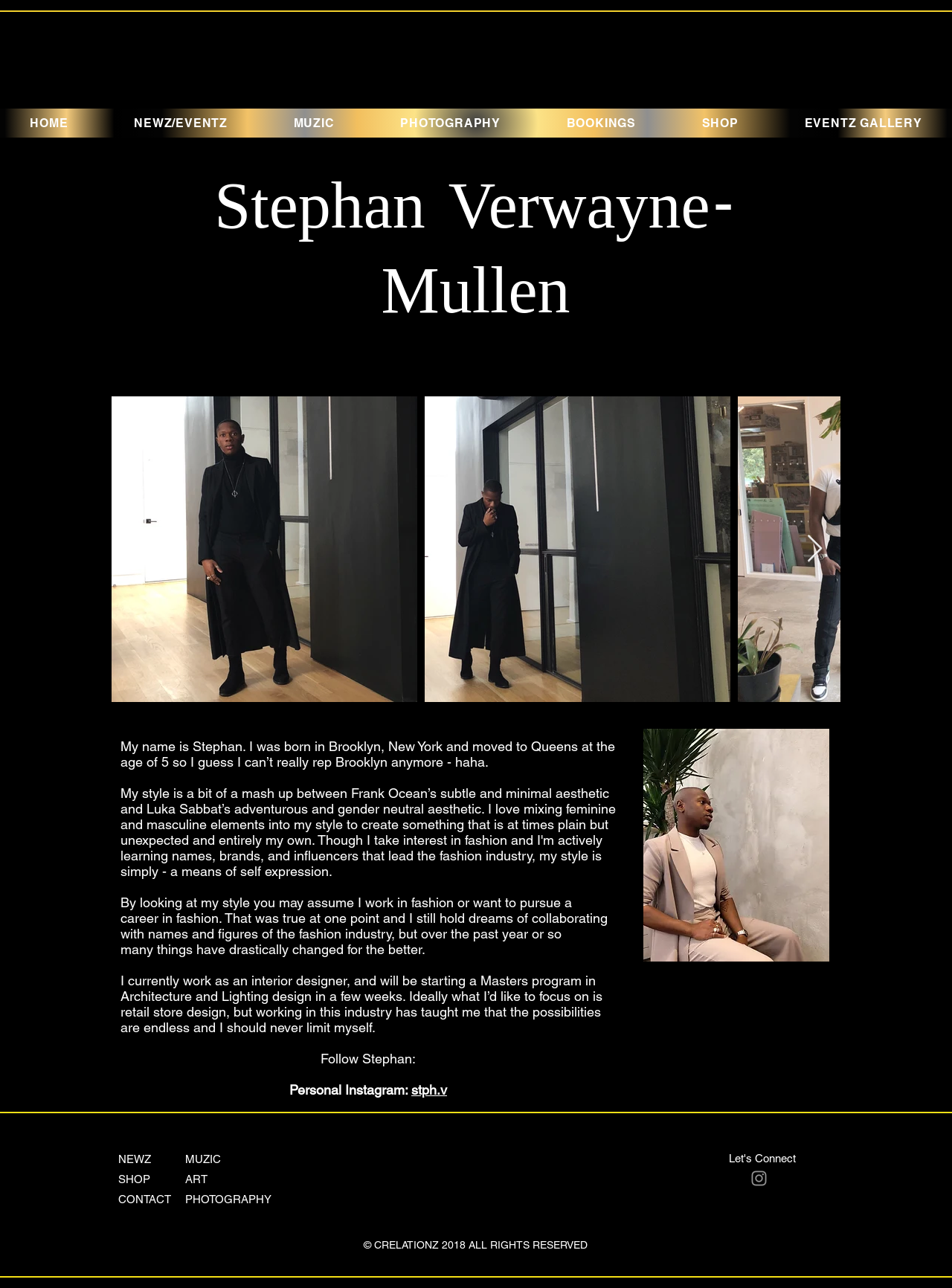Please provide the bounding box coordinates for the element that needs to be clicked to perform the following instruction: "Click the Personal Instagram link". The coordinates should be given as four float numbers between 0 and 1, i.e., [left, top, right, bottom].

[0.432, 0.84, 0.47, 0.852]